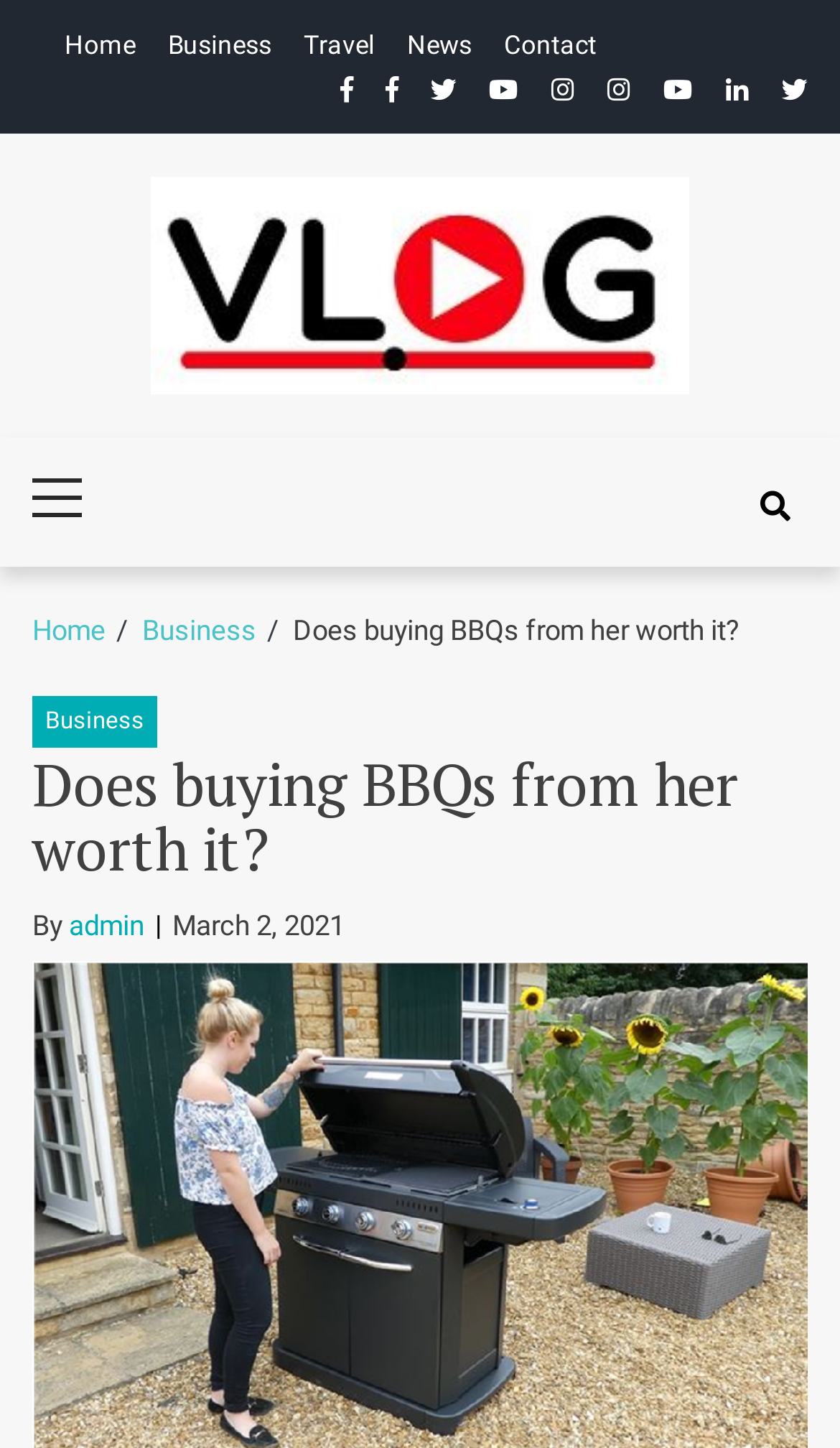How many social media links are there?
Look at the image and respond to the question as thoroughly as possible.

I counted the number of social media links by looking at the links with icons, such as facebook, twitter, youtube, instagram, and linkedin. There are 7 of them.